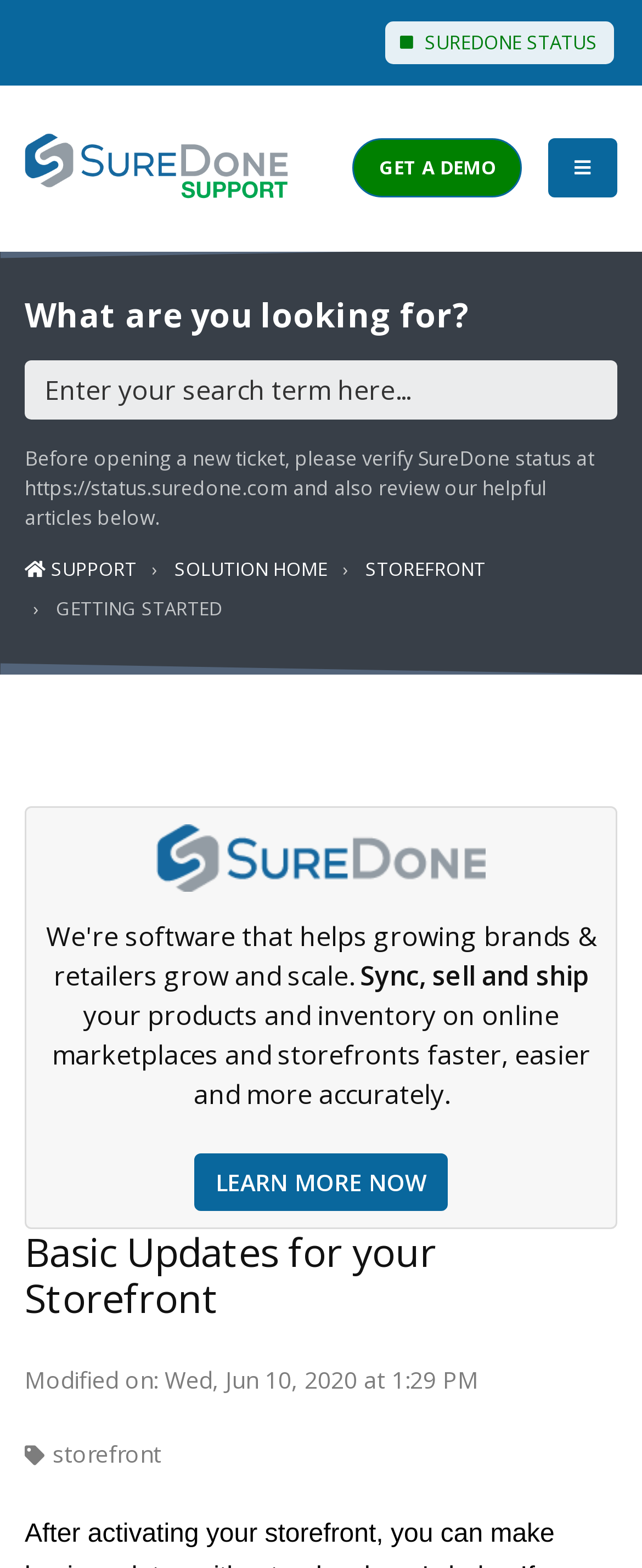Please study the image and answer the question comprehensively:
What is the user prompted to do before opening a new ticket?

I found the answer by reading the static text 'Before opening a new ticket, please verify SureDone status at...' and the link to the status page next to it.